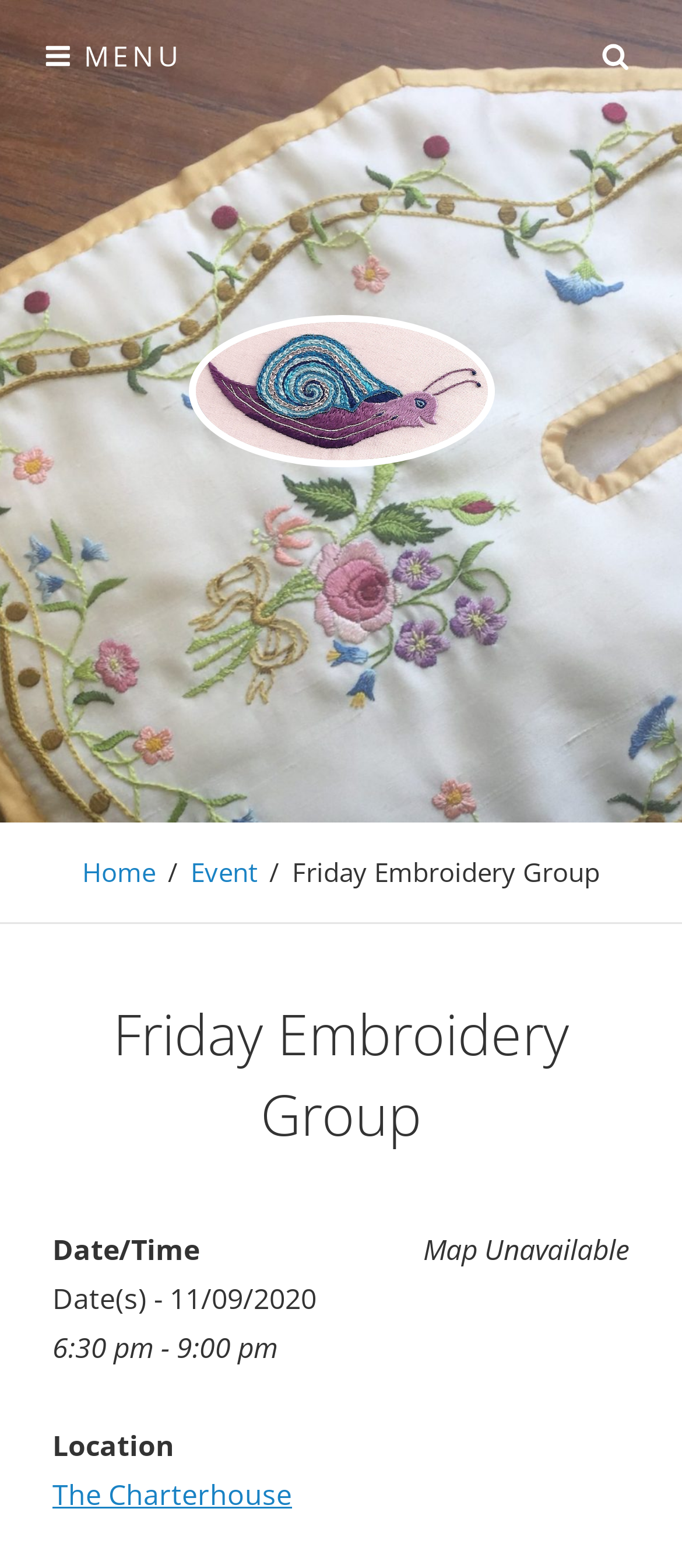Locate the bounding box of the UI element described by: "Home" in the given webpage screenshot.

[0.121, 0.545, 0.228, 0.567]